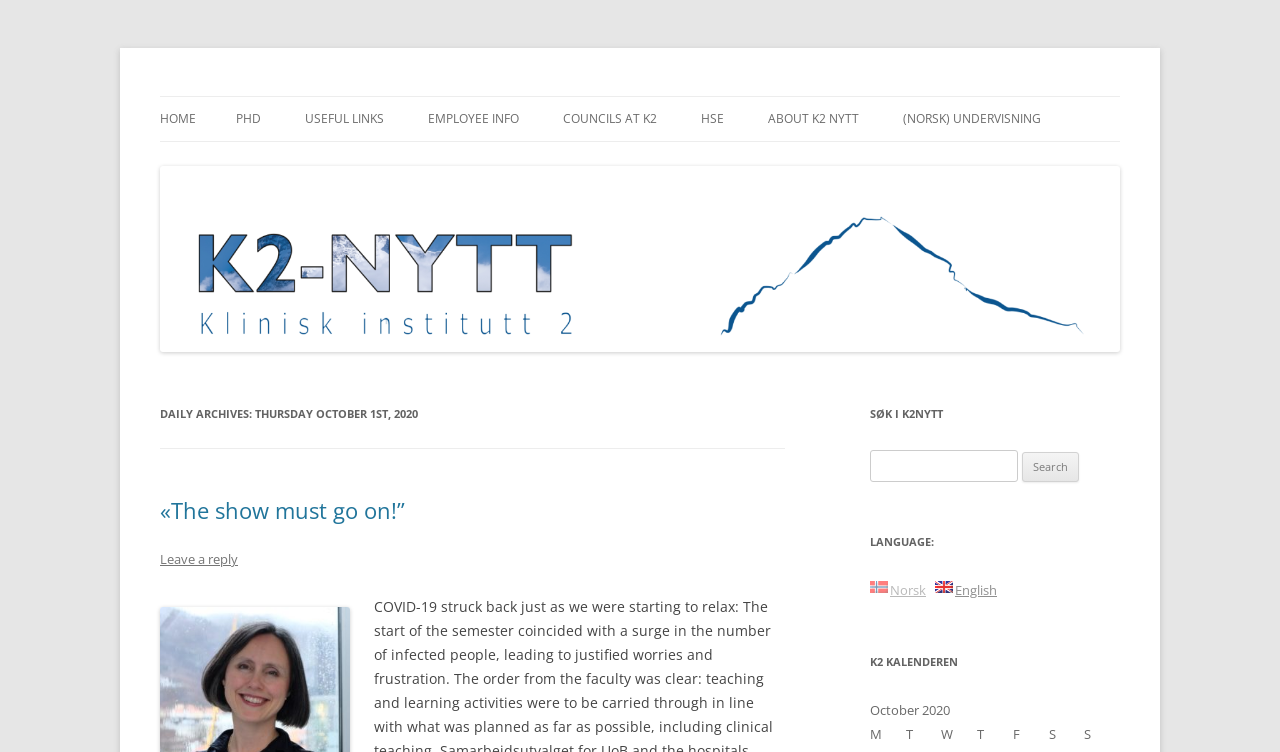Identify the bounding box coordinates of the clickable region necessary to fulfill the following instruction: "Click on HOME". The bounding box coordinates should be four float numbers between 0 and 1, i.e., [left, top, right, bottom].

[0.125, 0.129, 0.153, 0.188]